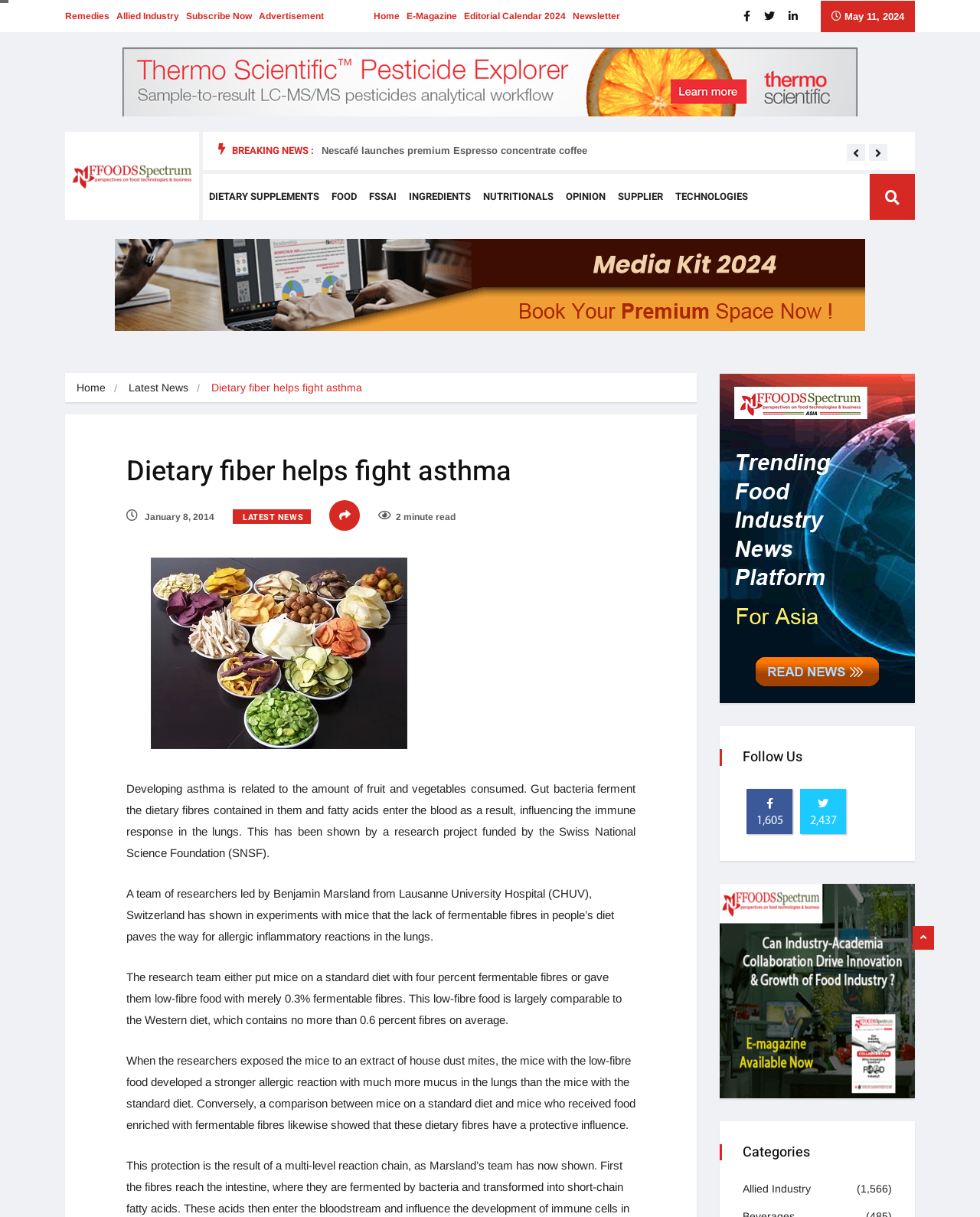How many followers does the website have on Facebook?
Provide a thorough and detailed answer to the question.

I found the number of followers on Facebook by looking at the link element with the content ' 1,605' located in the 'Follow Us' section.